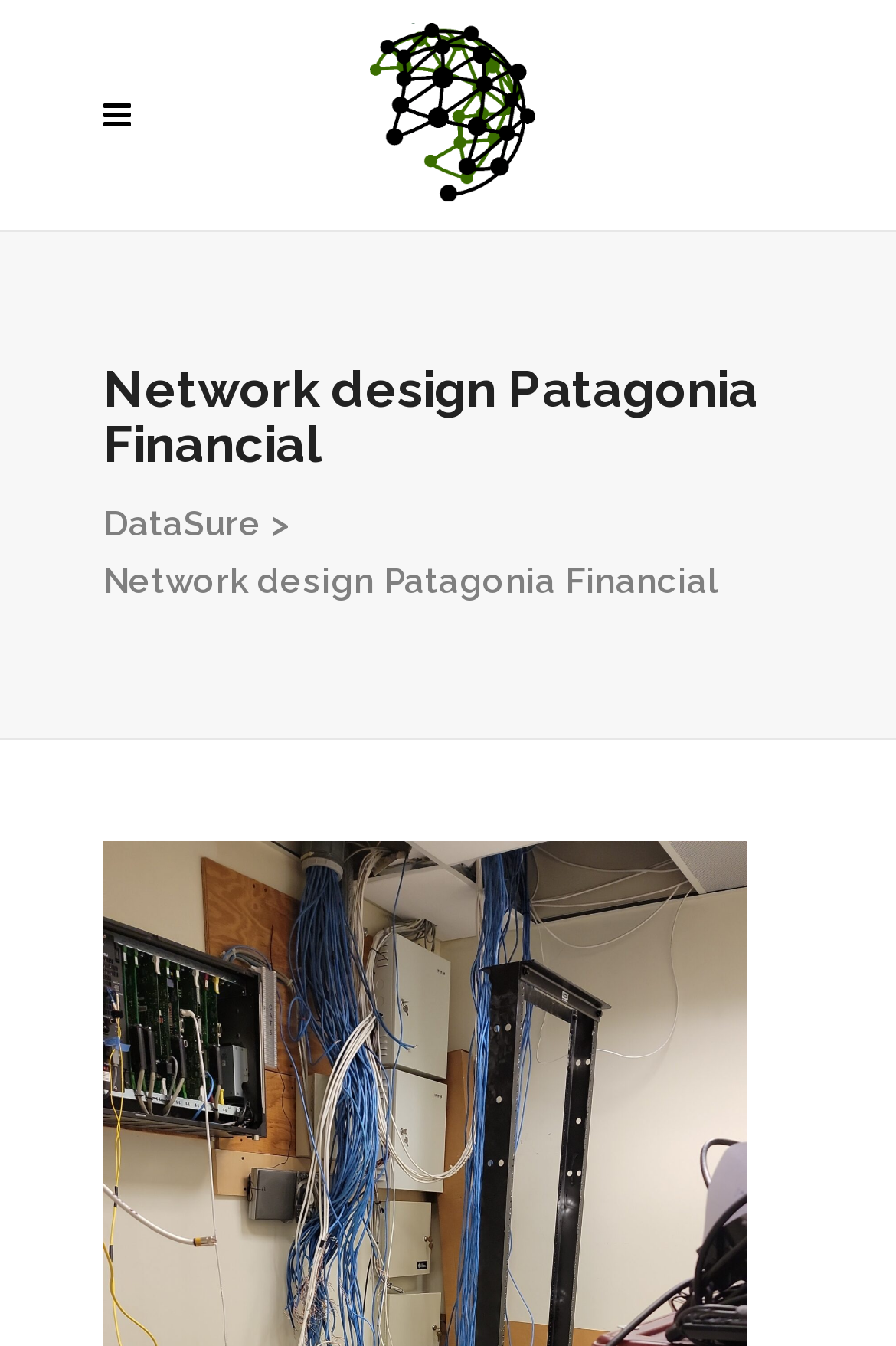Respond to the question below with a single word or phrase:
What is the layout element that contains the heading and links?

LayoutTable